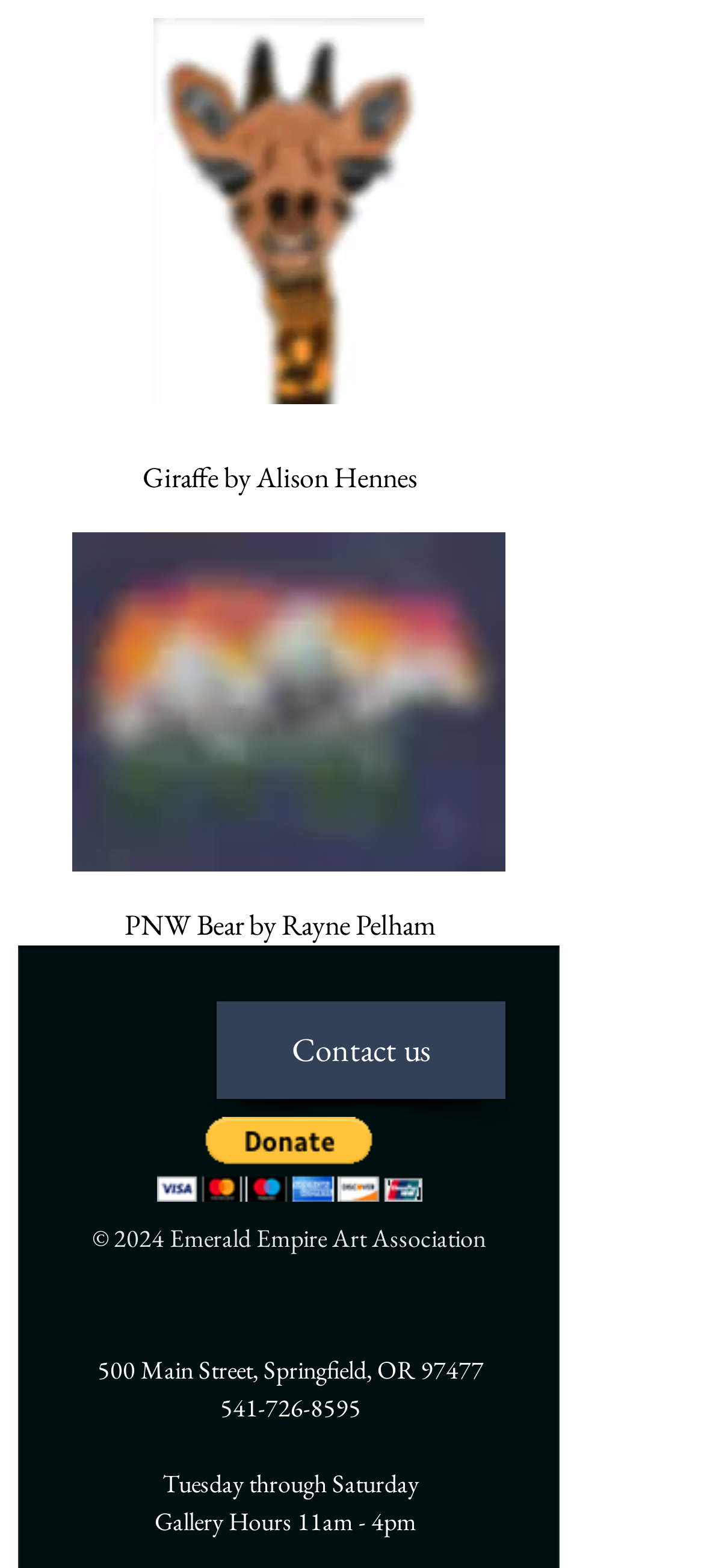Determine the bounding box for the described UI element: "541-726-8595".

[0.313, 0.887, 0.513, 0.908]